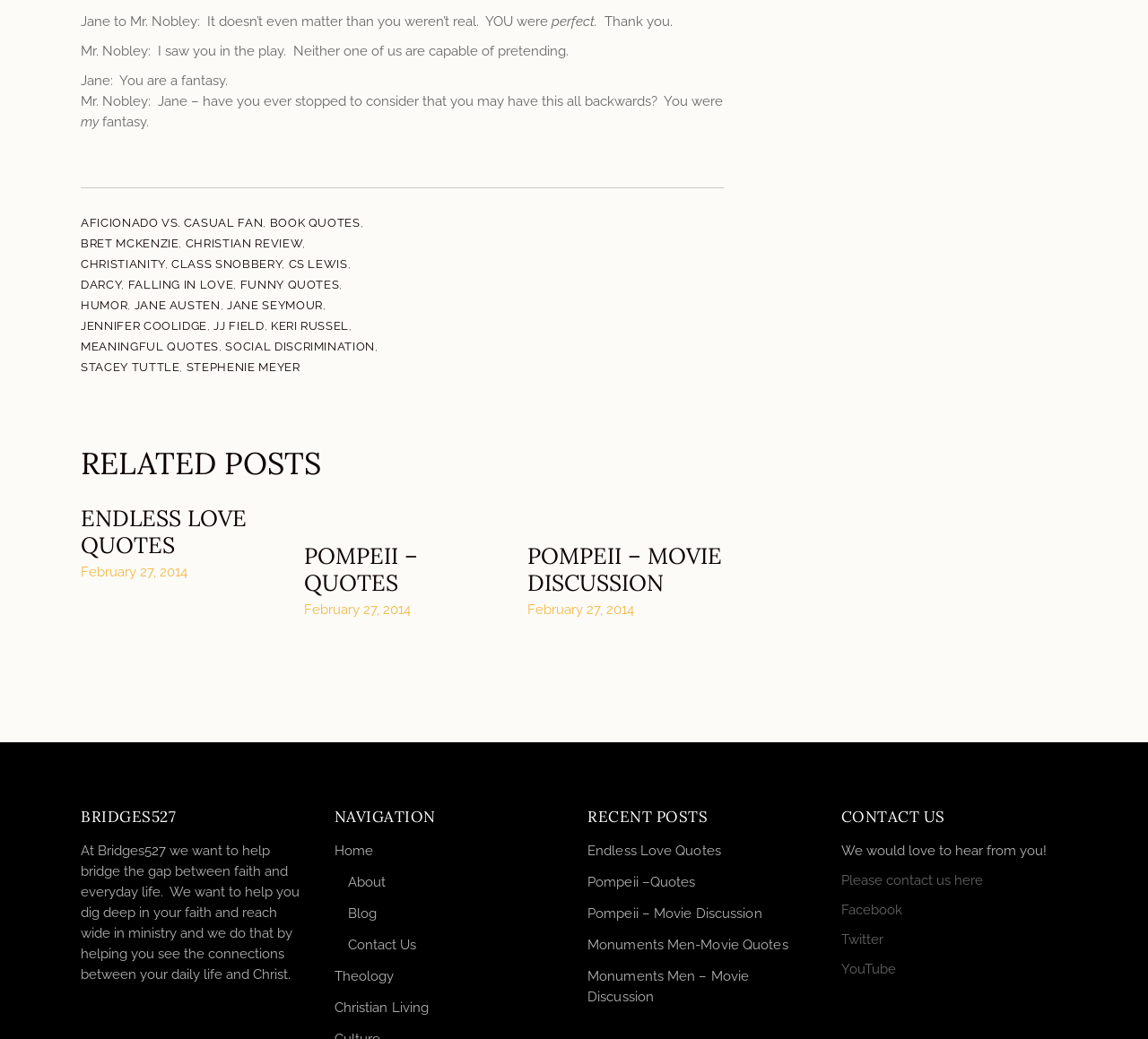What social media platforms are available for contact?
Based on the screenshot, give a detailed explanation to answer the question.

I found the link elements with the text 'Facebook', 'Twitter', and 'YouTube' which are located under the 'CONTACT US' heading, indicating that these are the social media platforms available for contact.